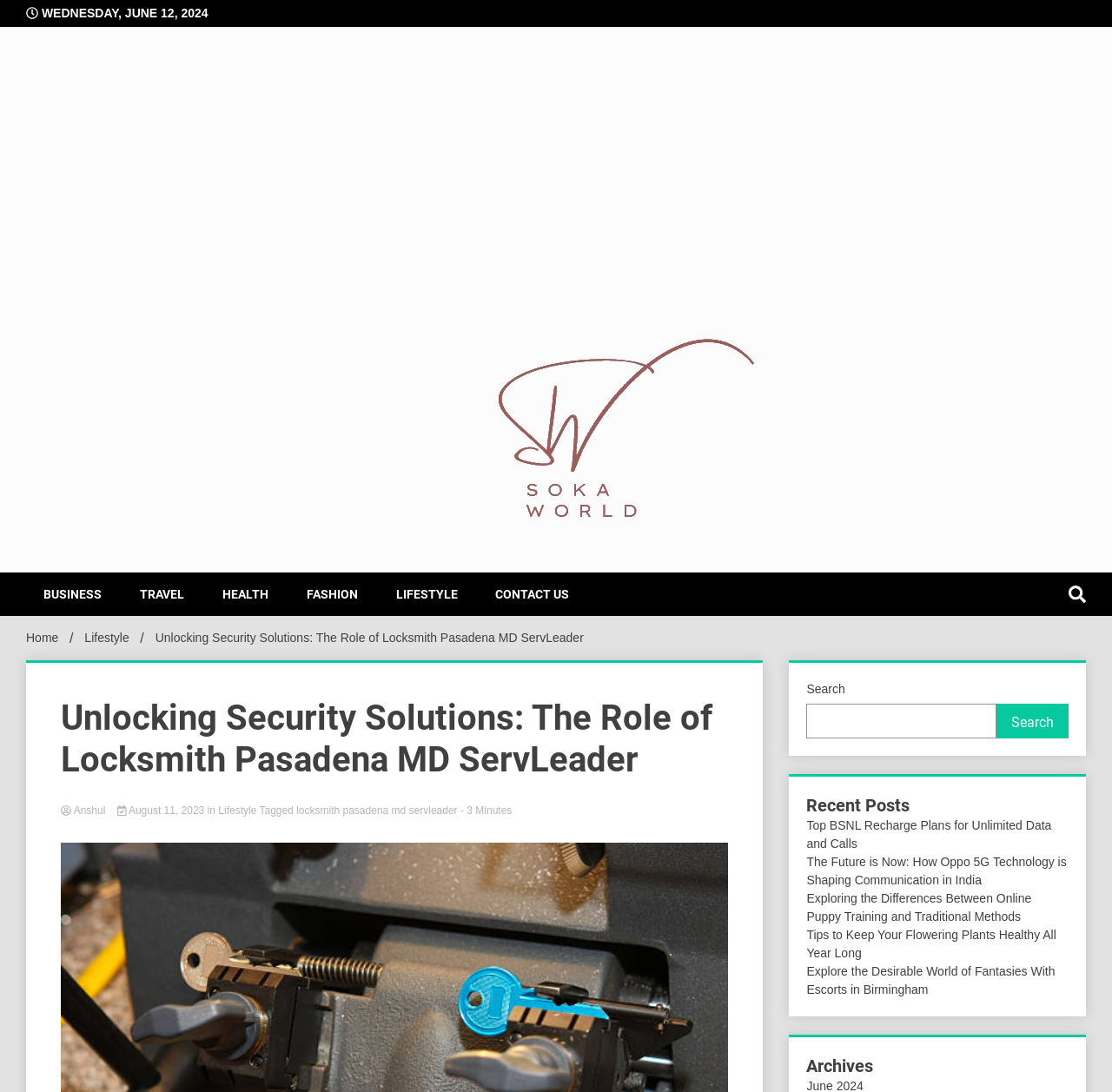What is the date displayed on the webpage?
Could you give a comprehensive explanation in response to this question?

The date is displayed at the top of the webpage, in a static text element with coordinates [0.034, 0.006, 0.187, 0.018].